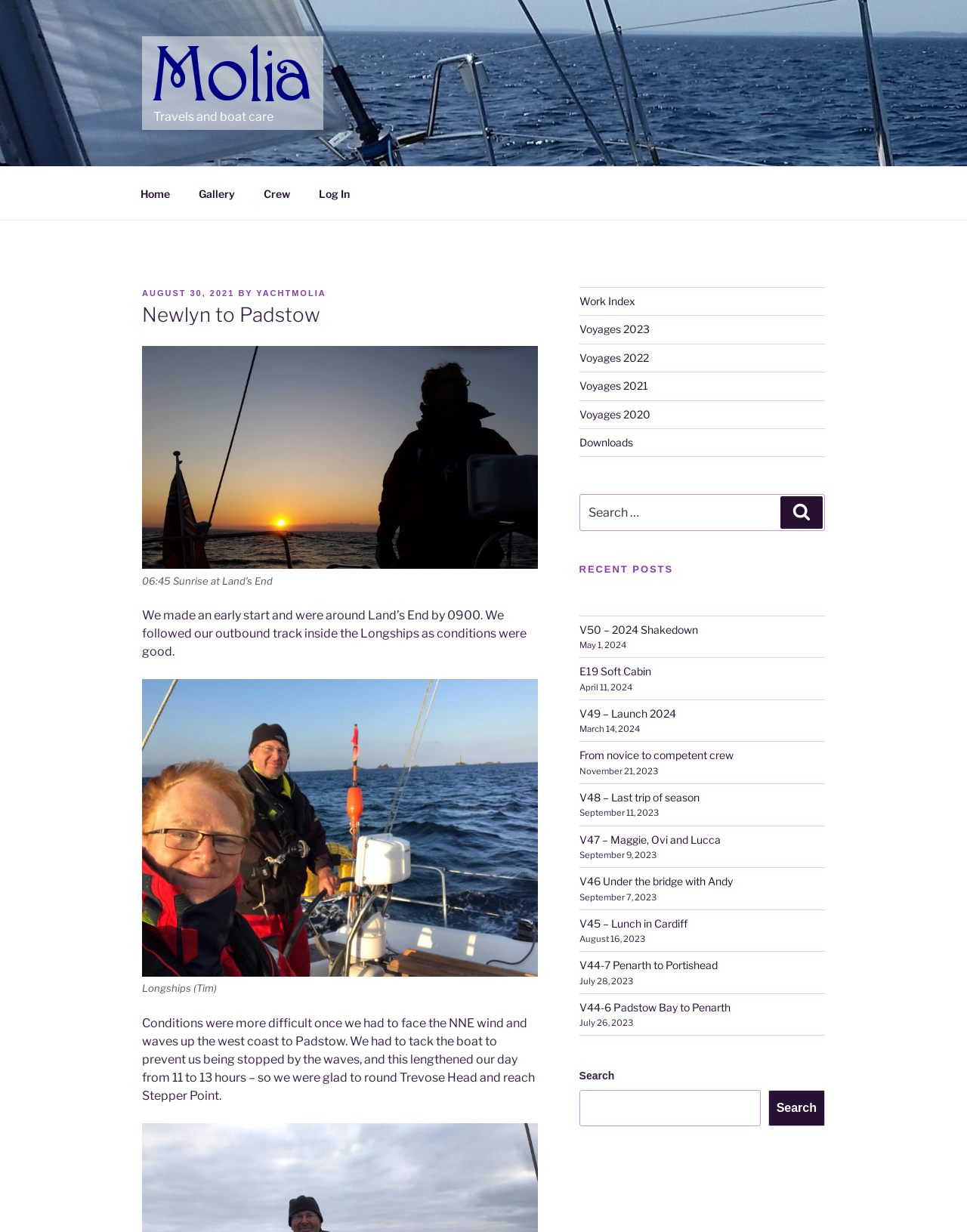Can you pinpoint the bounding box coordinates for the clickable element required for this instruction: "Click on the 'V50 – 2024 Shakedown' link"? The coordinates should be four float numbers between 0 and 1, i.e., [left, top, right, bottom].

[0.599, 0.506, 0.722, 0.516]